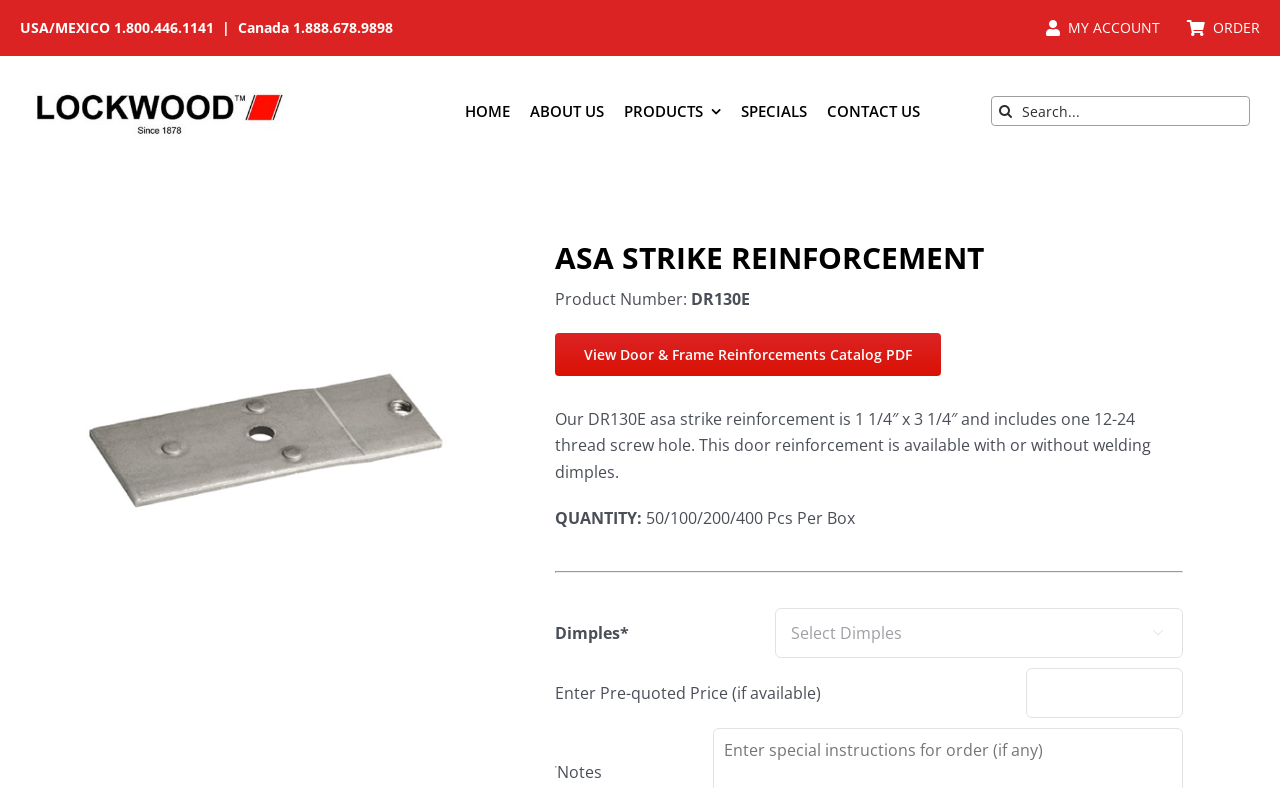Please specify the bounding box coordinates in the format (top-left x, top-left y, bottom-right x, bottom-right y), with all values as floating point numbers between 0 and 1. Identify the bounding box of the UI element described by: ORDER

[0.921, 0.0, 0.984, 0.071]